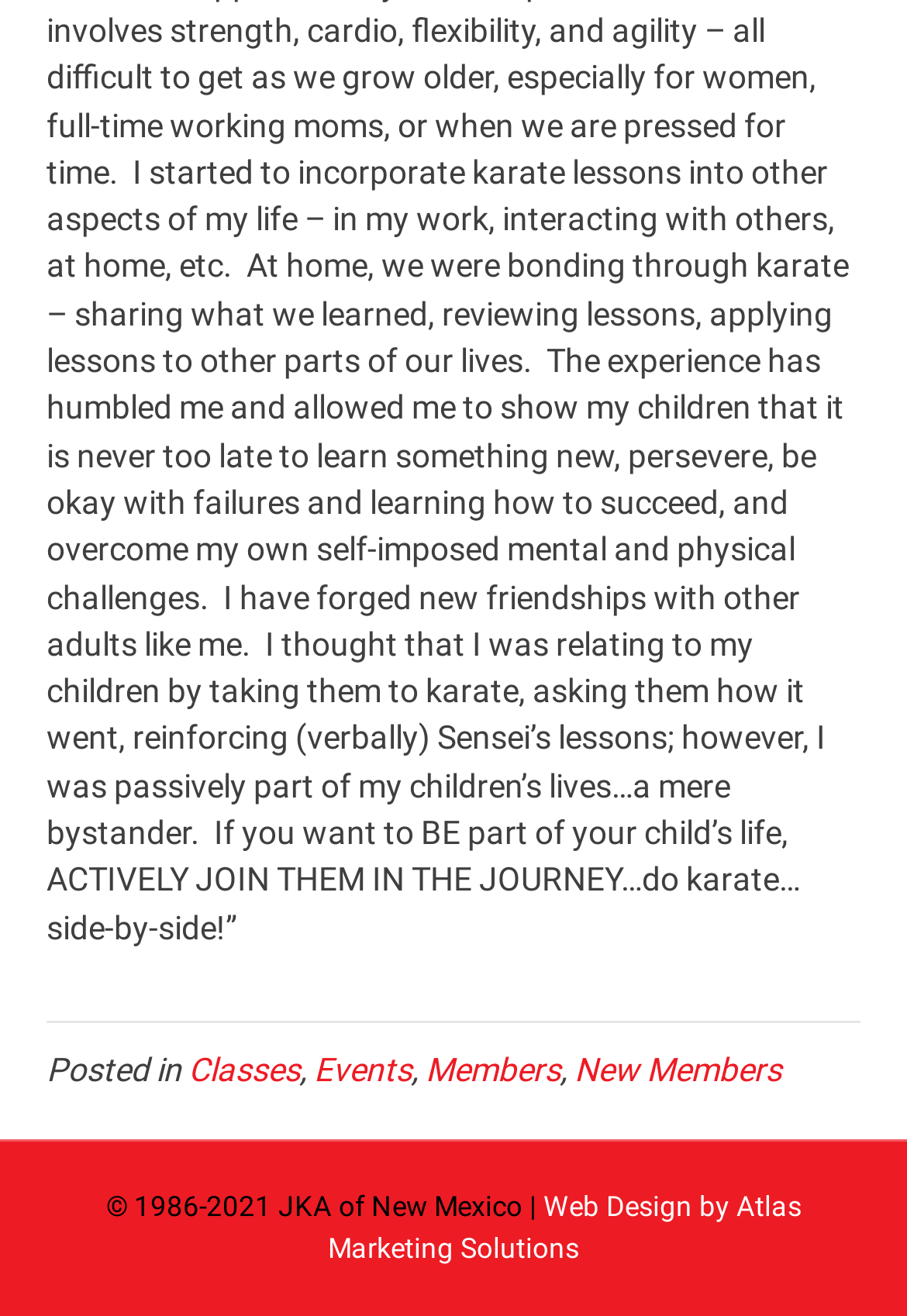What are the main categories on this website?
Provide a detailed and extensive answer to the question.

By analyzing the top navigation links, I found that the main categories on this website are Classes, Events, and Members, which are presented as links in a horizontal layout.